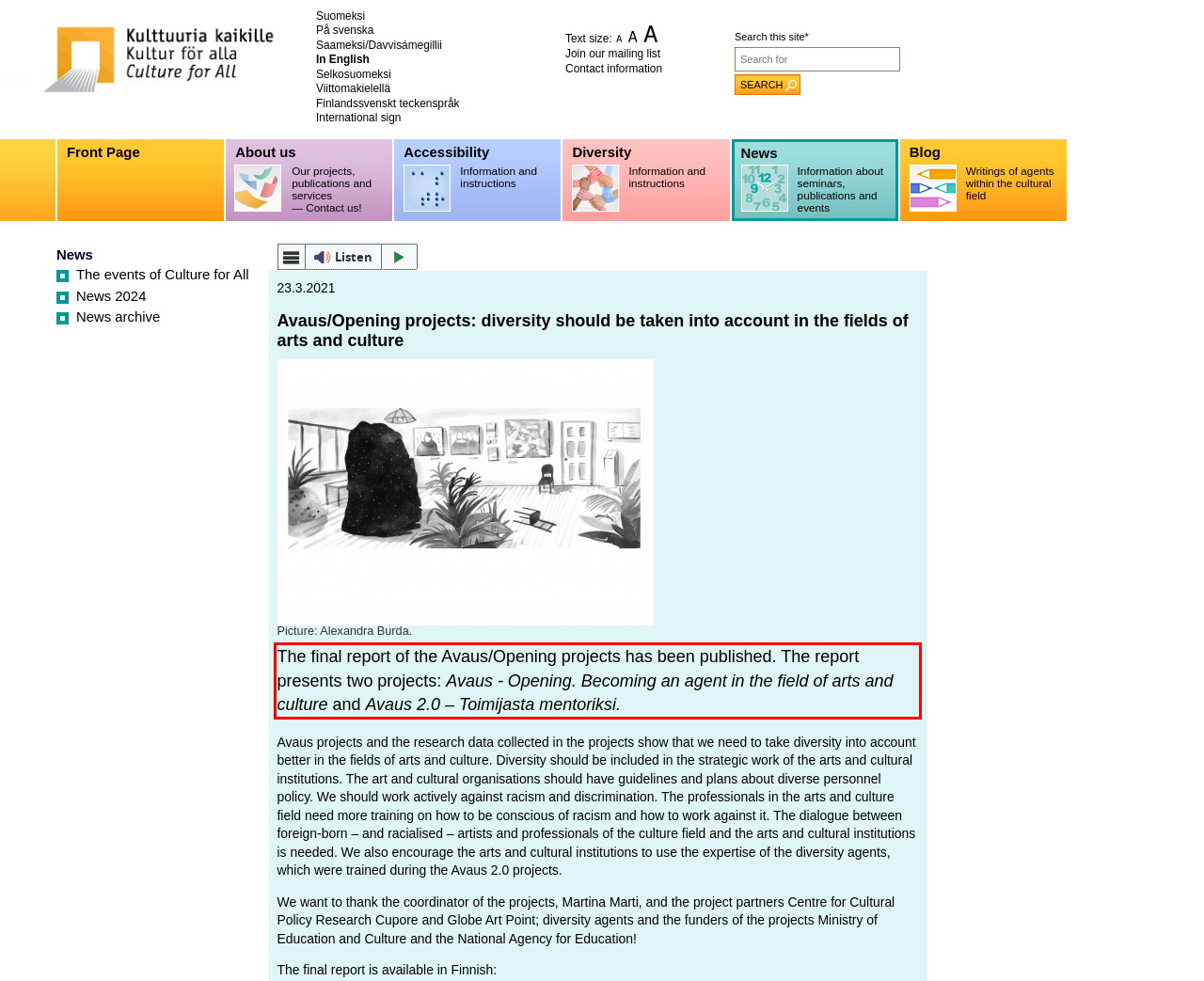Using the webpage screenshot, recognize and capture the text within the red bounding box.

The final report of the Avaus/Opening projects has been published. The report presents two projects: Avaus - Opening. Becoming an agent in the field of arts and culture and Avaus 2.0 – Toimijasta mentoriksi.